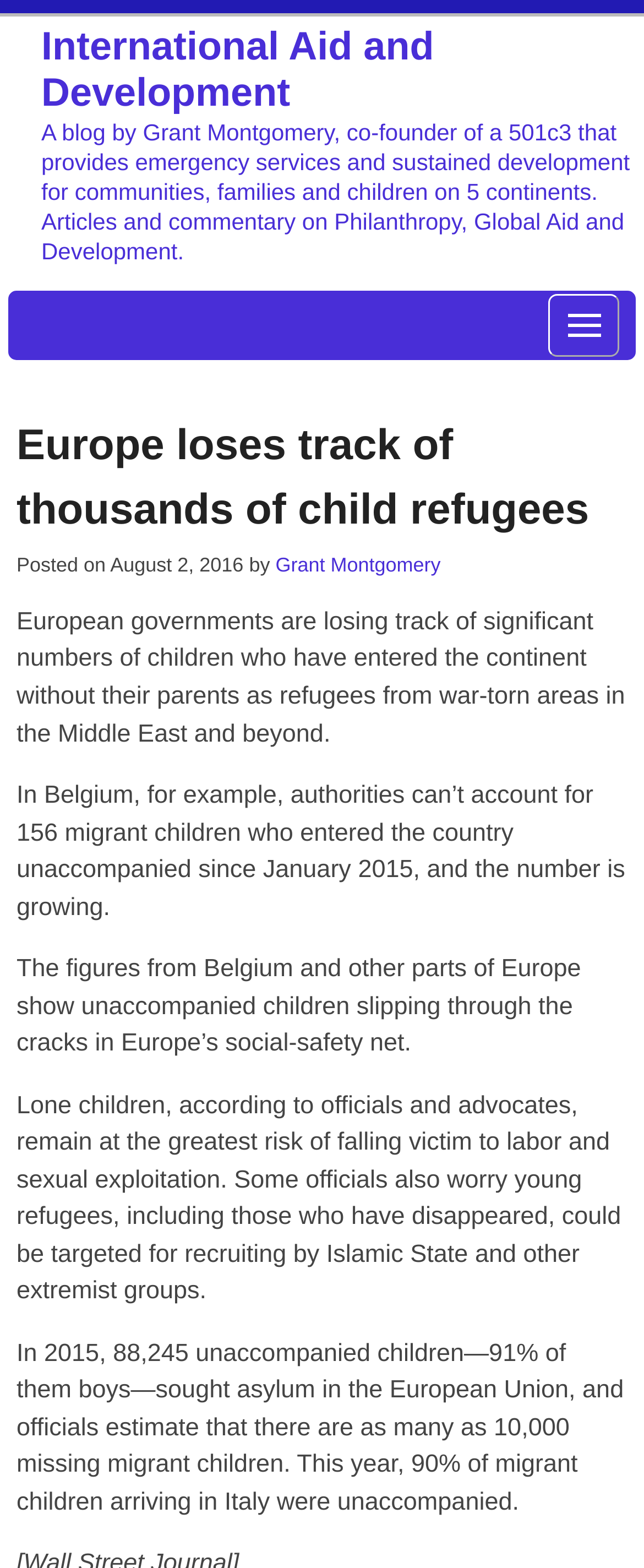Respond to the following question with a brief word or phrase:
What is the concern about lone children?

Labor and sexual exploitation